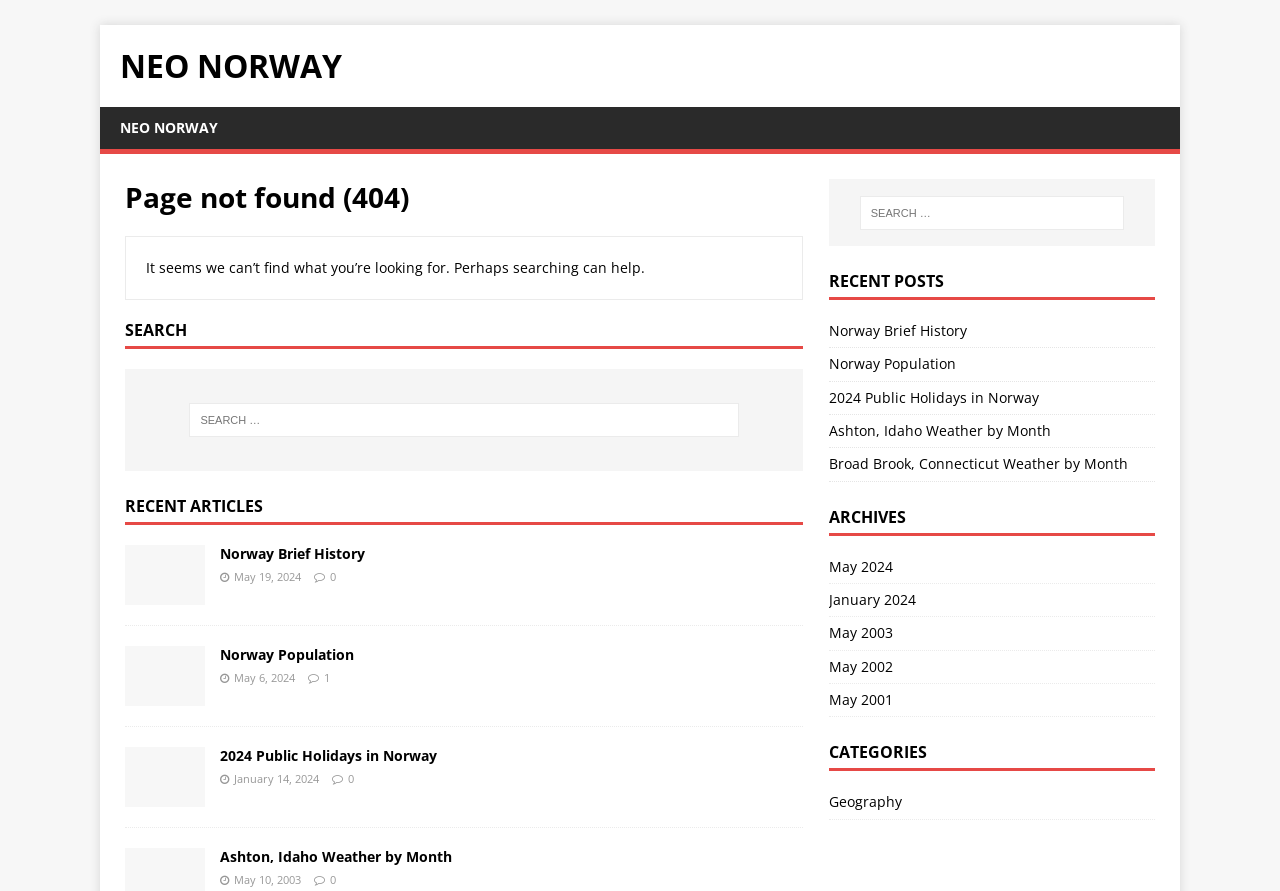Select the bounding box coordinates of the element I need to click to carry out the following instruction: "Read recent article Norway Brief History".

[0.172, 0.61, 0.285, 0.631]